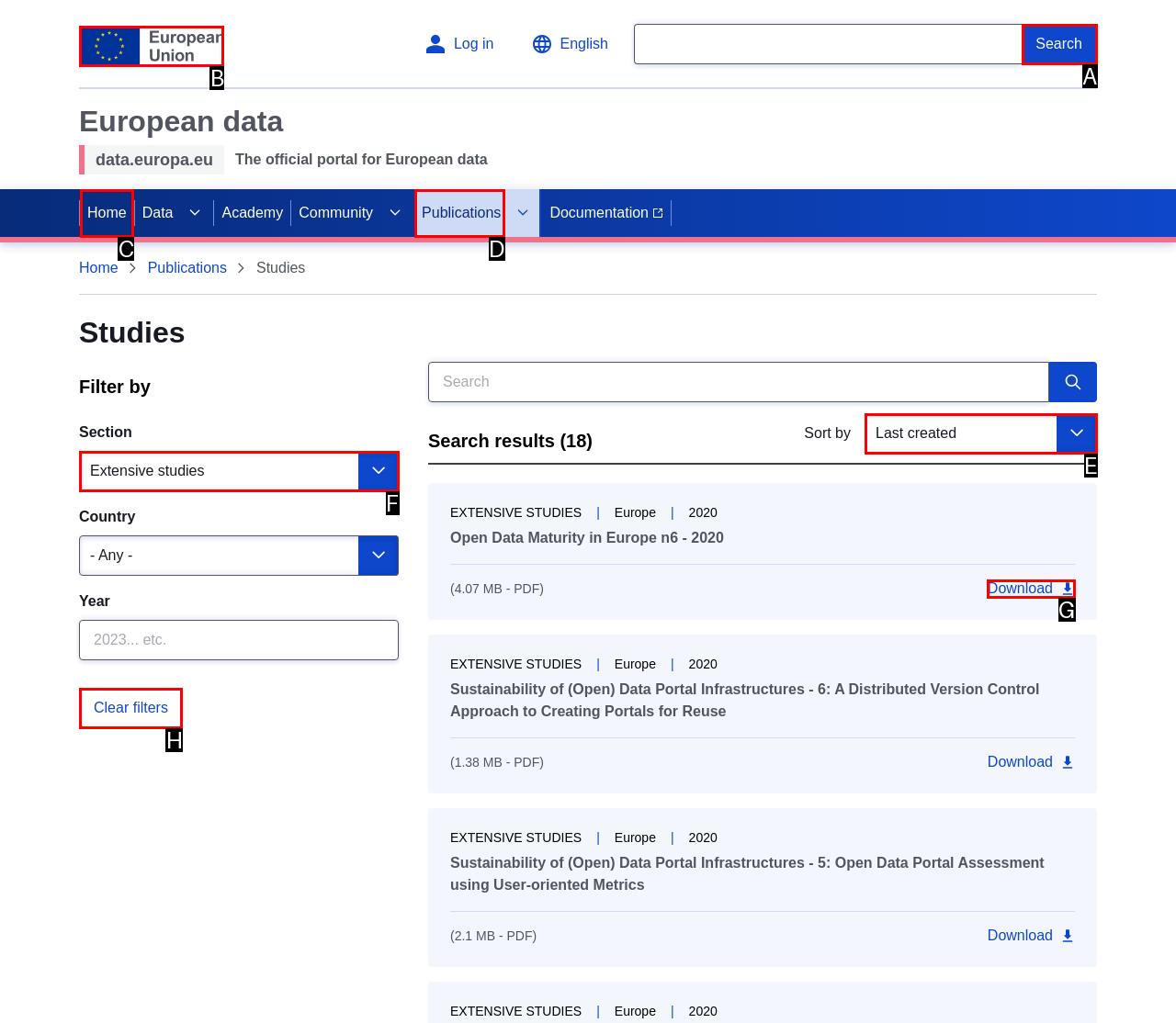Select the HTML element that corresponds to the description: parent_node: Log in aria-label="European Union". Reply with the letter of the correct option.

B